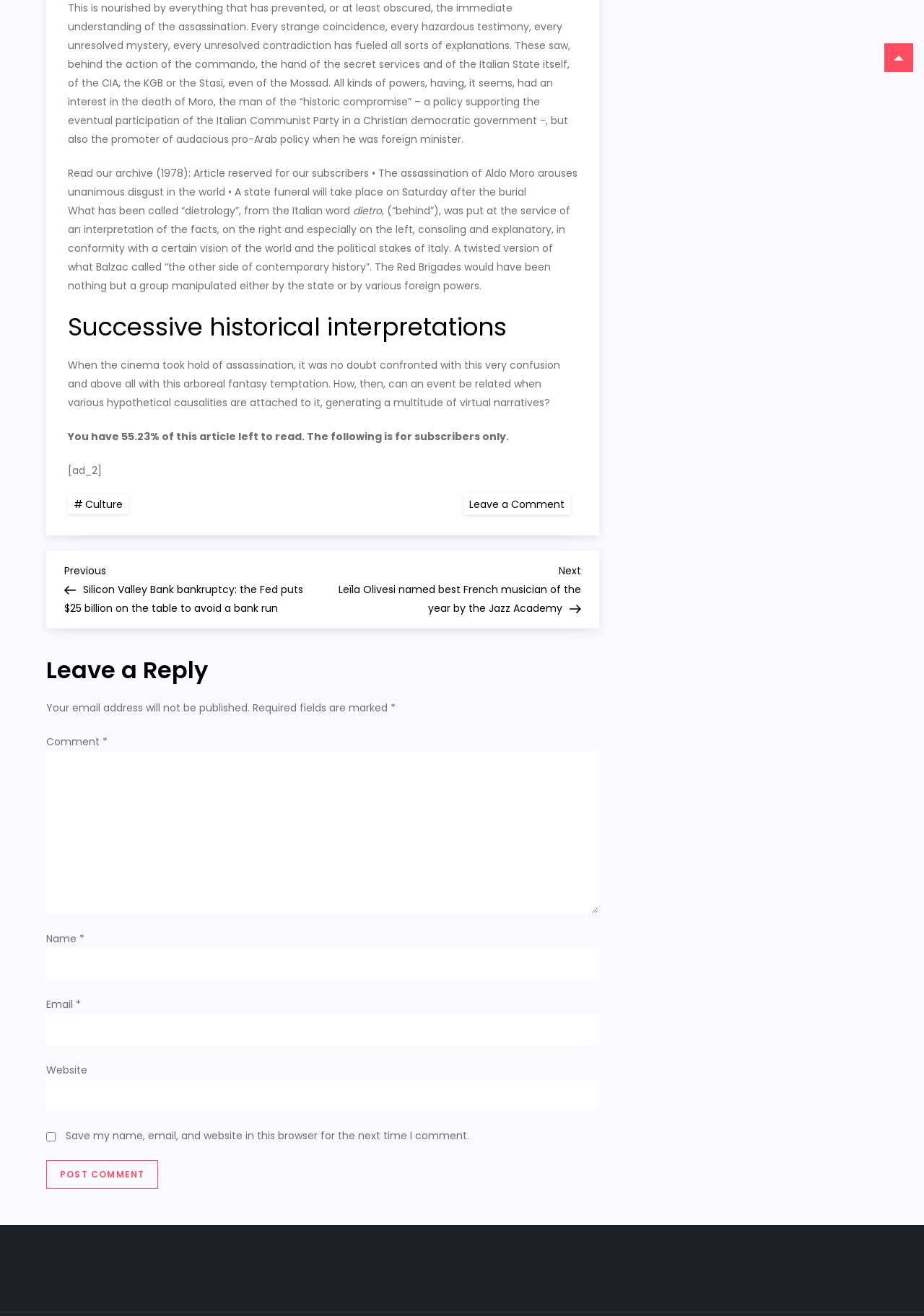Identify the bounding box coordinates of the region that should be clicked to execute the following instruction: "Click on the 'Leave a Comment' link".

[0.502, 0.374, 0.617, 0.391]